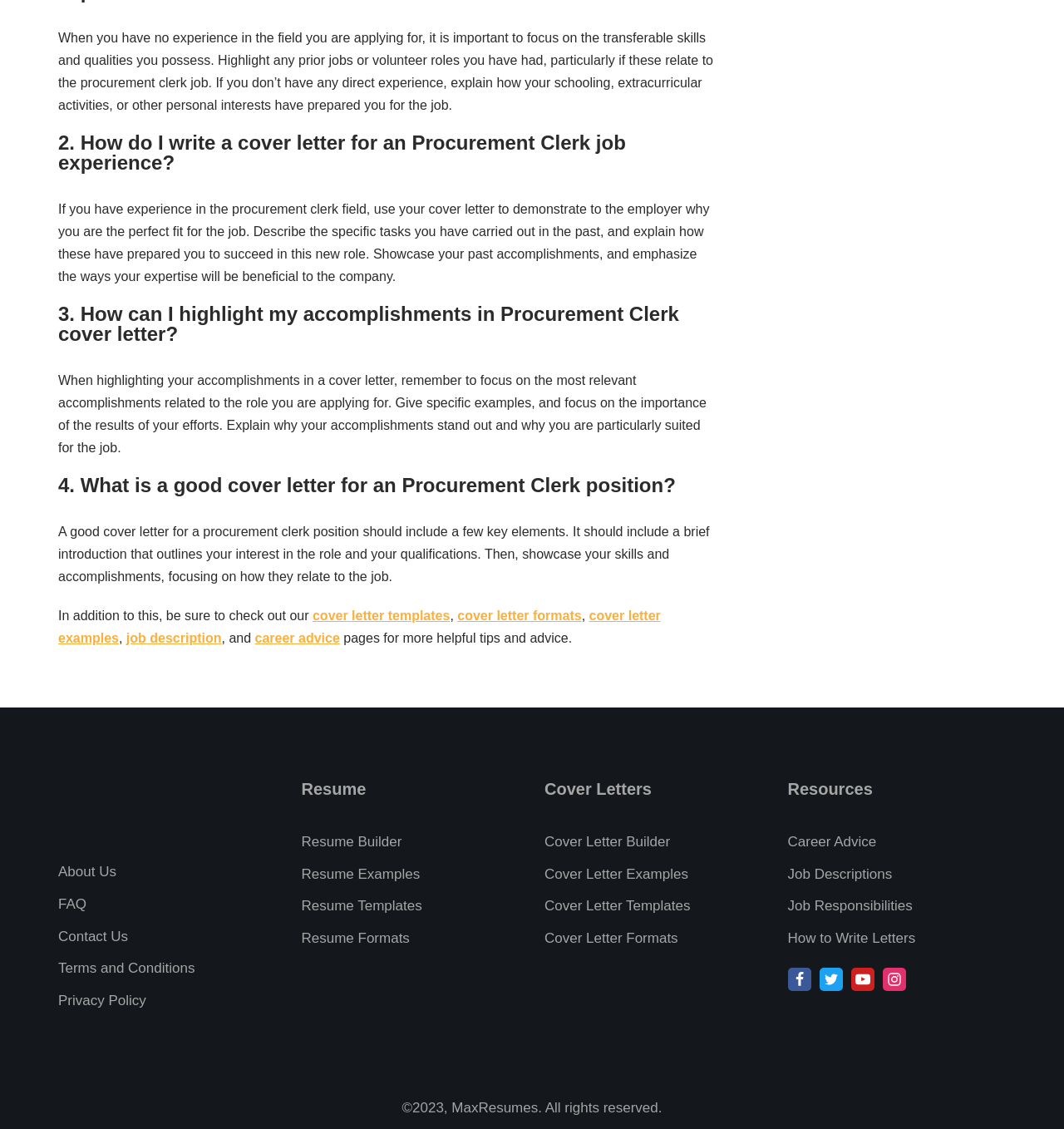How many links are there in the 'Resources' section?
Give a single word or phrase as your answer by examining the image.

4